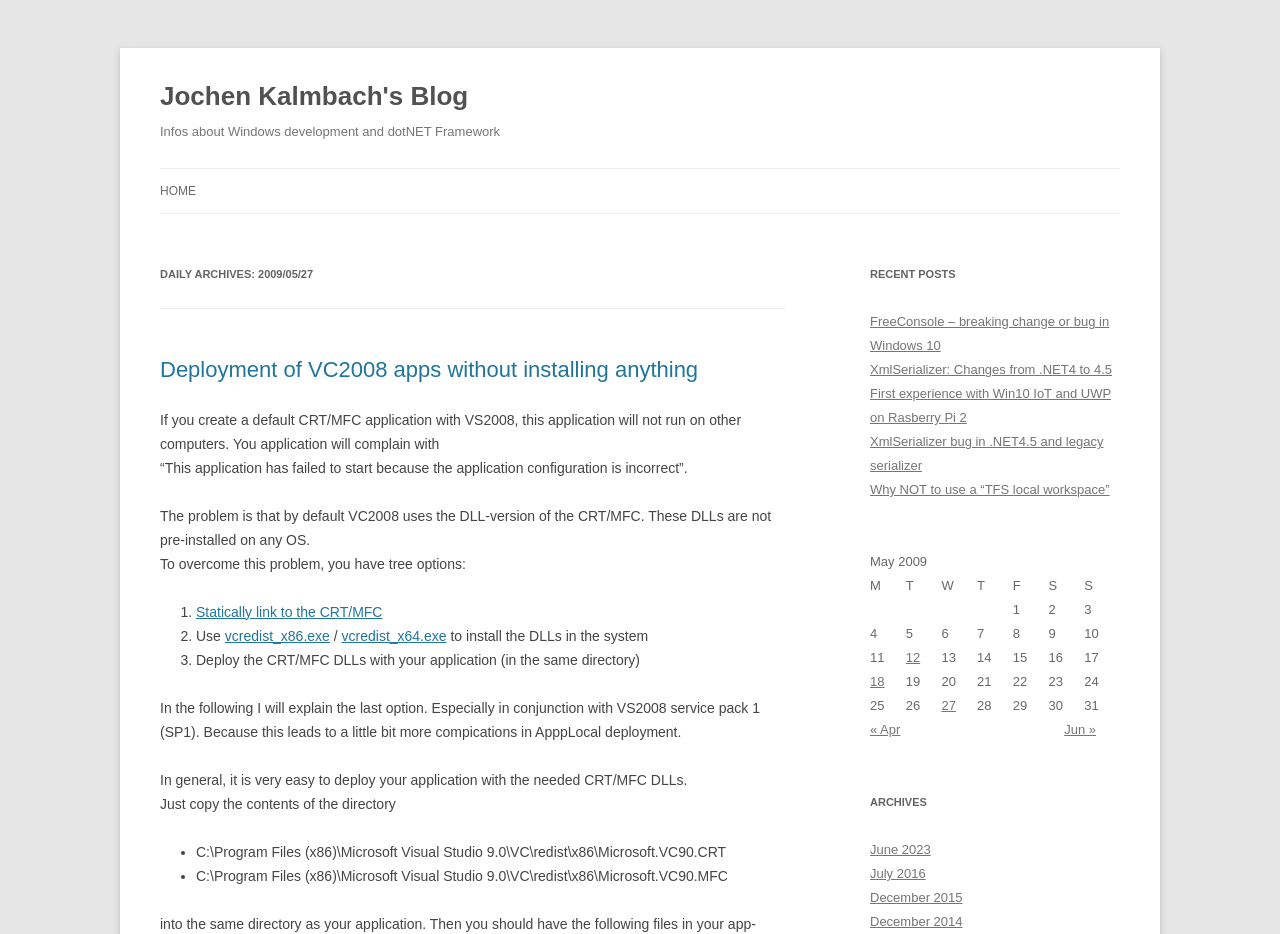Describe every aspect of the webpage comprehensively.

This webpage is a blog titled "Jochen Kalmbach's Blog" with a focus on Windows development and the .NET Framework. At the top, there is a heading with the blog title, followed by a link to the same title. Below that, there is a heading that describes the blog's content.

The main content of the page is divided into two sections. On the left side, there is a section with a heading "DAILY ARCHIVES: 2009/05/27" that contains a blog post titled "Deployment of VC2008 apps without installing anything". The post discusses the problem of deploying applications created with Visual Studio 2008 and provides three options to overcome this issue. The post includes several paragraphs of text, links, and list markers.

On the right side, there is a section with a heading "RECENT POSTS" that lists several links to other blog posts, including "FreeConsole – breaking change or bug in Windows 10", "XmlSerializer: Changes from .NET4 to 4.5", and others. Below that, there is a table with a calendar for May 2009, with links to blog posts published on specific dates.

At the top of the page, there is also a link to "HOME" and a link to "Skip to content".